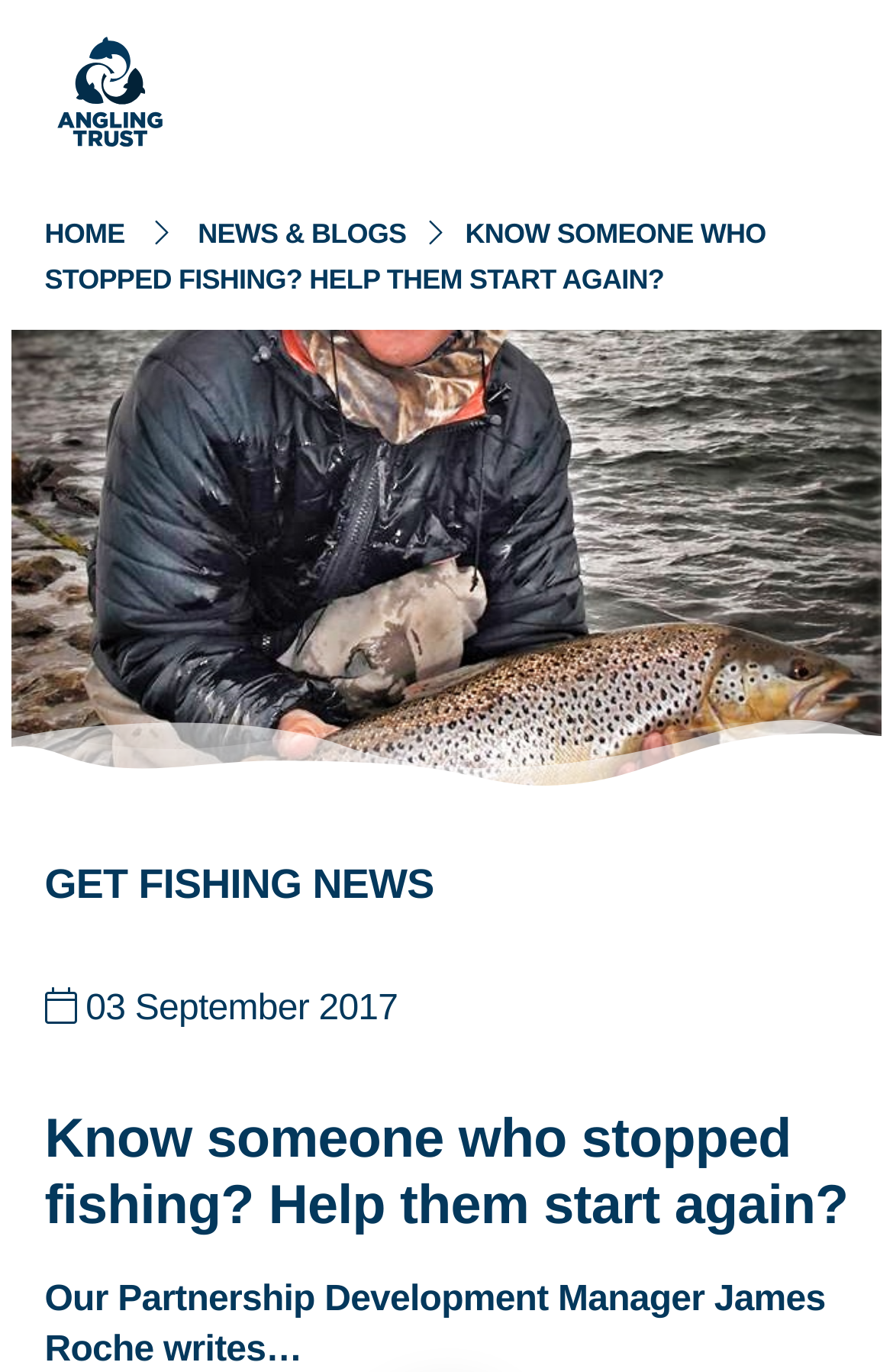What is the name of the organization?
Can you give a detailed and elaborate answer to the question?

The name of the organization can be found in the root element's text content 'Know someone who stopped fishing? Help them start again? - Angling Trust'.